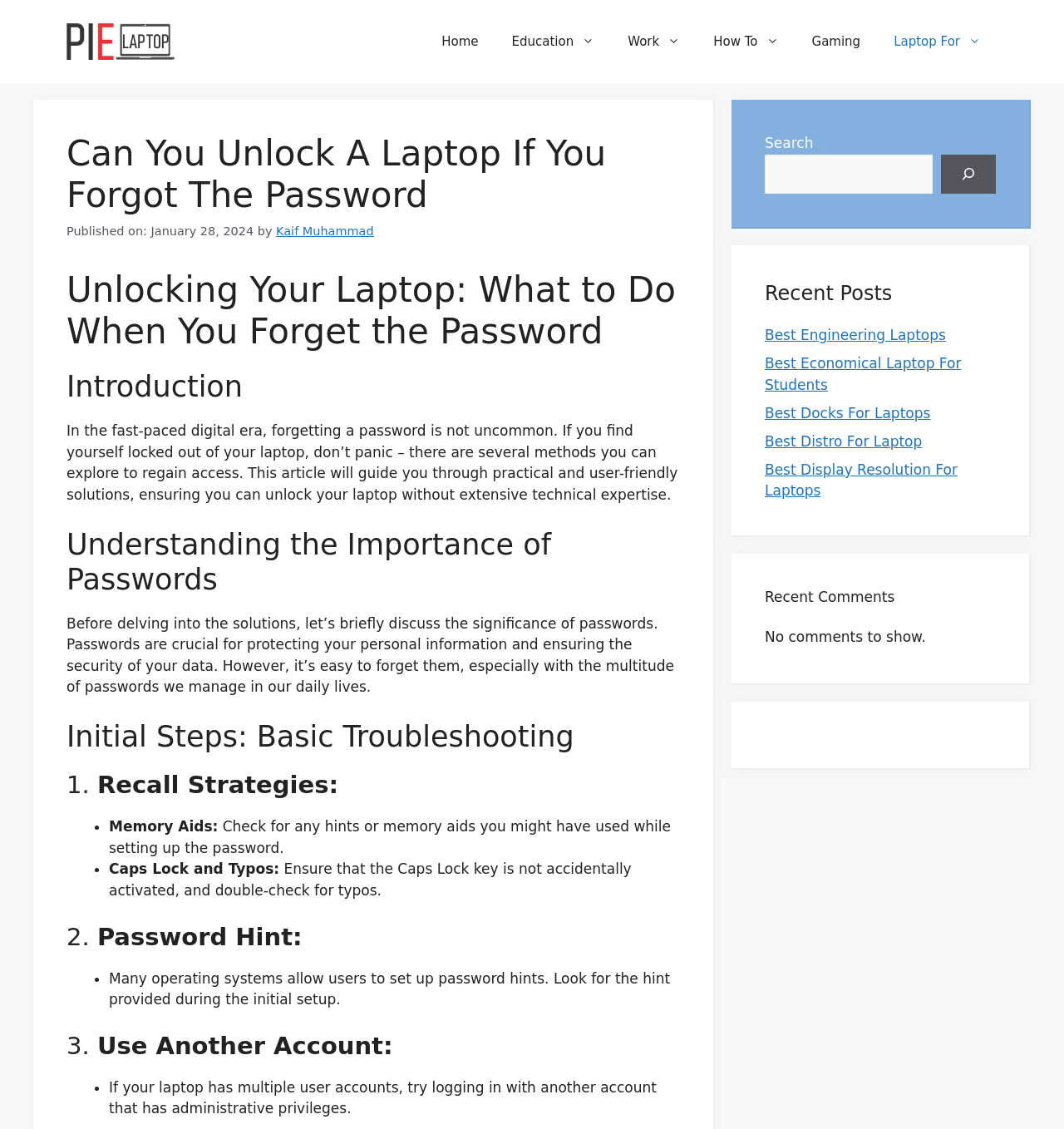Locate the bounding box coordinates of the element you need to click to accomplish the task described by this instruction: "Check the 'Recent Posts' section".

[0.719, 0.247, 0.936, 0.273]